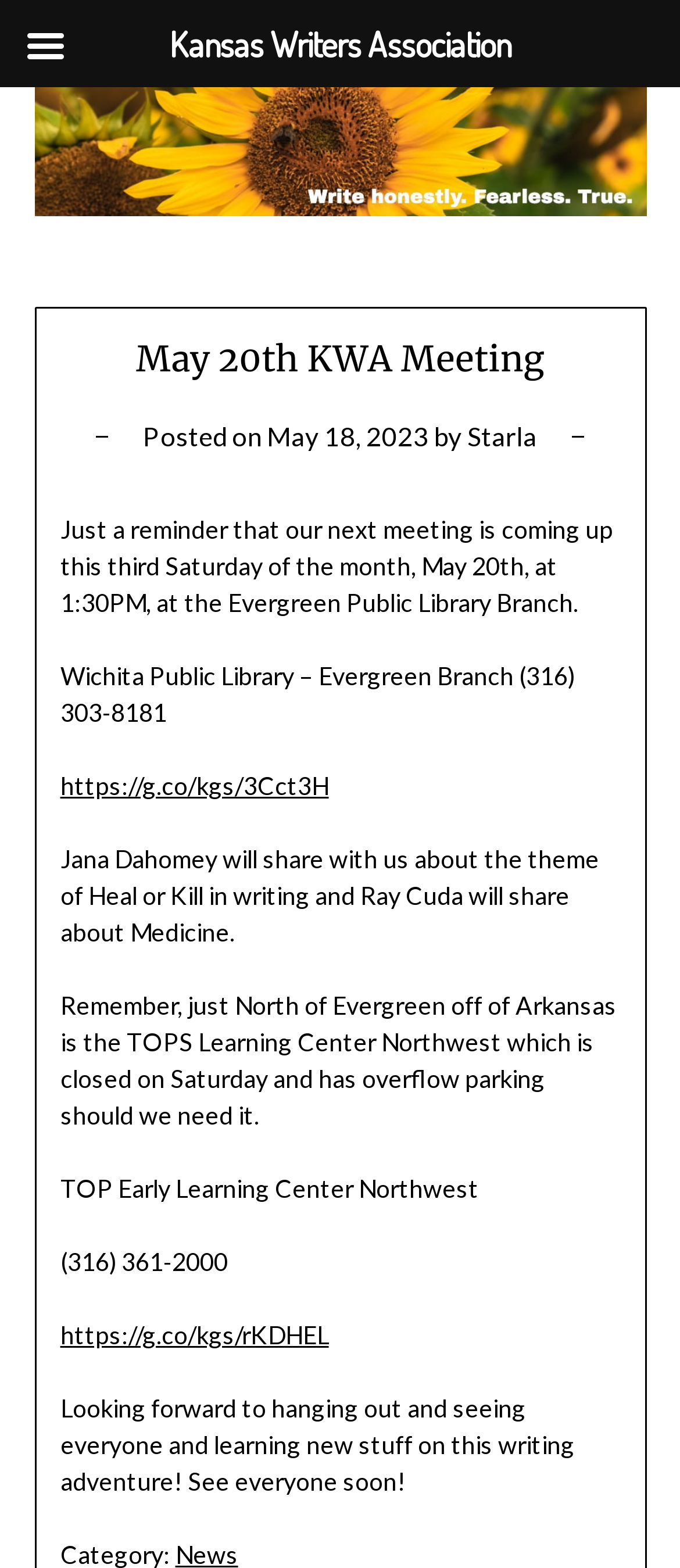Please study the image and answer the question comprehensively:
What is the name of the author of the post?

The author of the post can be found in the first paragraph of the webpage, which states 'Posted on May 18, 2023 by Starla'.